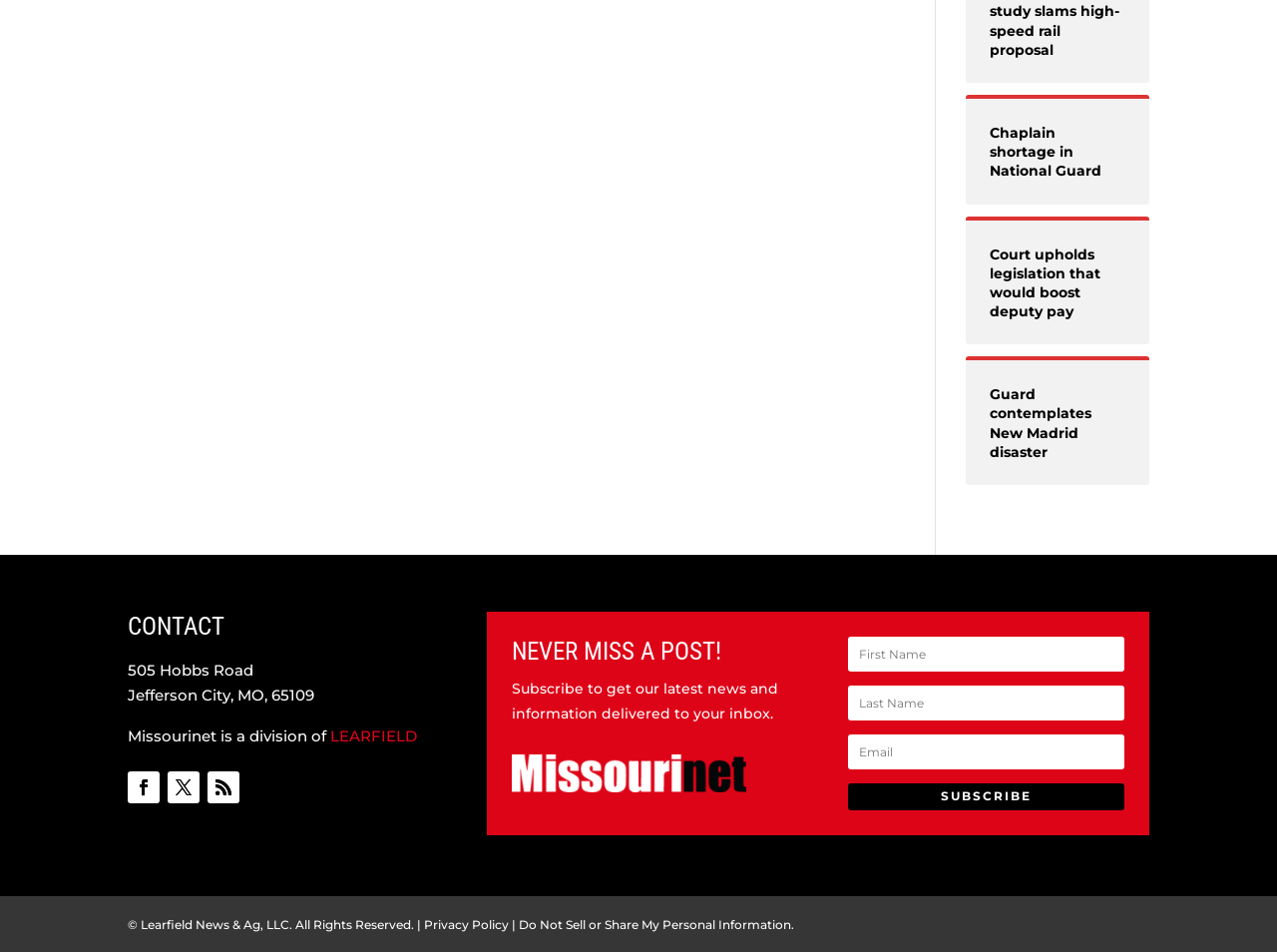Identify and provide the bounding box for the element described by: "Chaplain shortage in National Guard".

[0.775, 0.129, 0.881, 0.189]